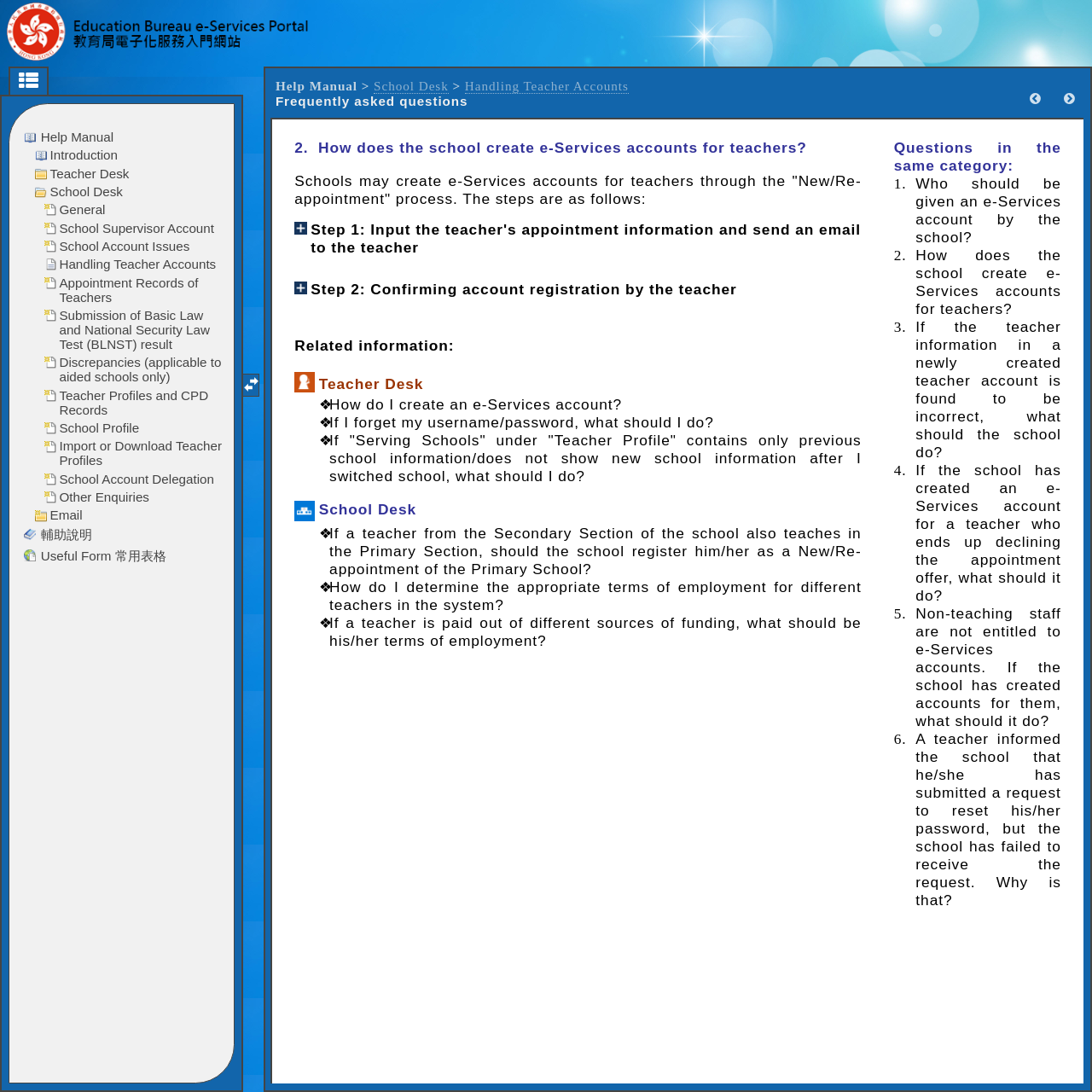Could you find the bounding box coordinates of the clickable area to complete this instruction: "Click on 'School Desk'"?

[0.342, 0.072, 0.411, 0.086]